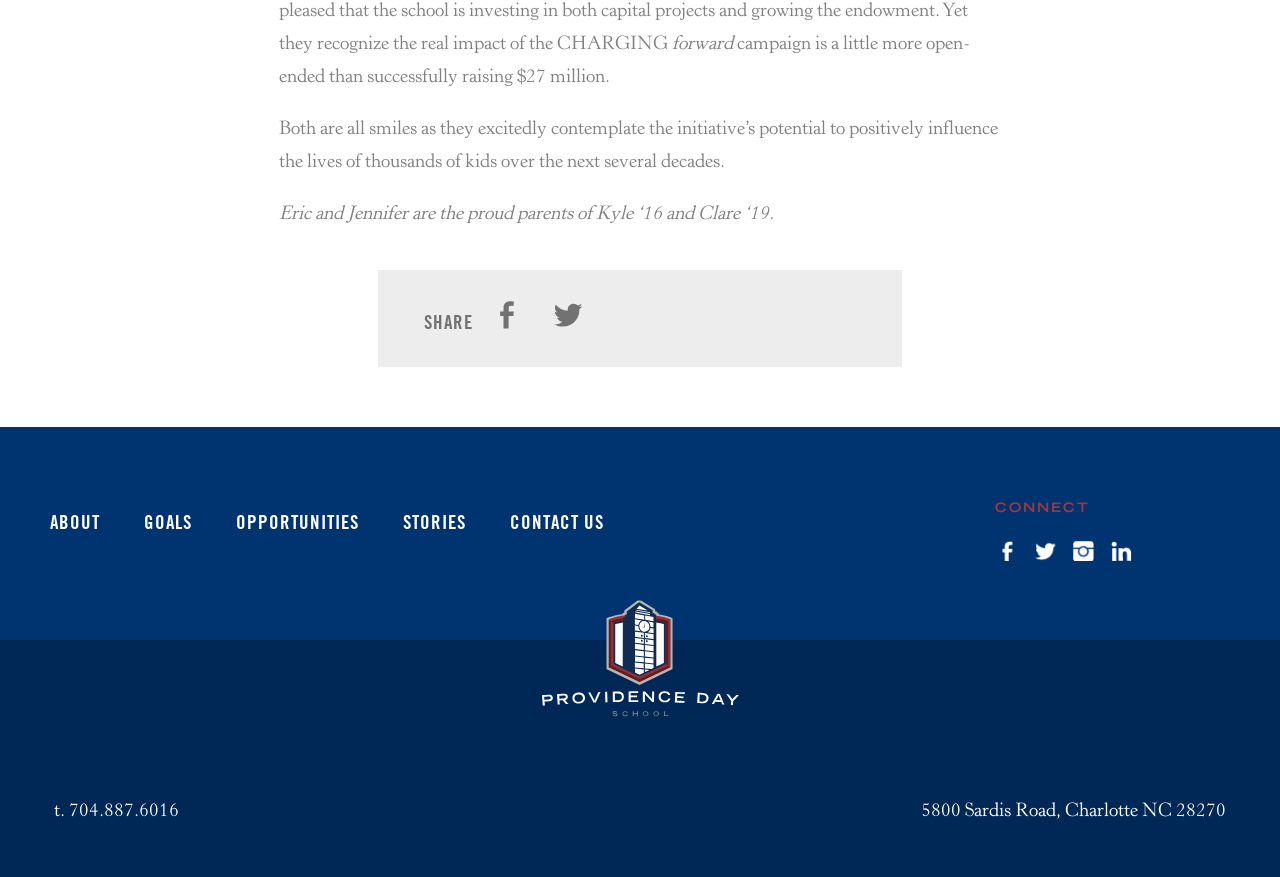Determine the bounding box coordinates of the clickable area required to perform the following instruction: "Click the ABOUT link". The coordinates should be represented as four float numbers between 0 and 1: [left, top, right, bottom].

[0.039, 0.582, 0.078, 0.609]